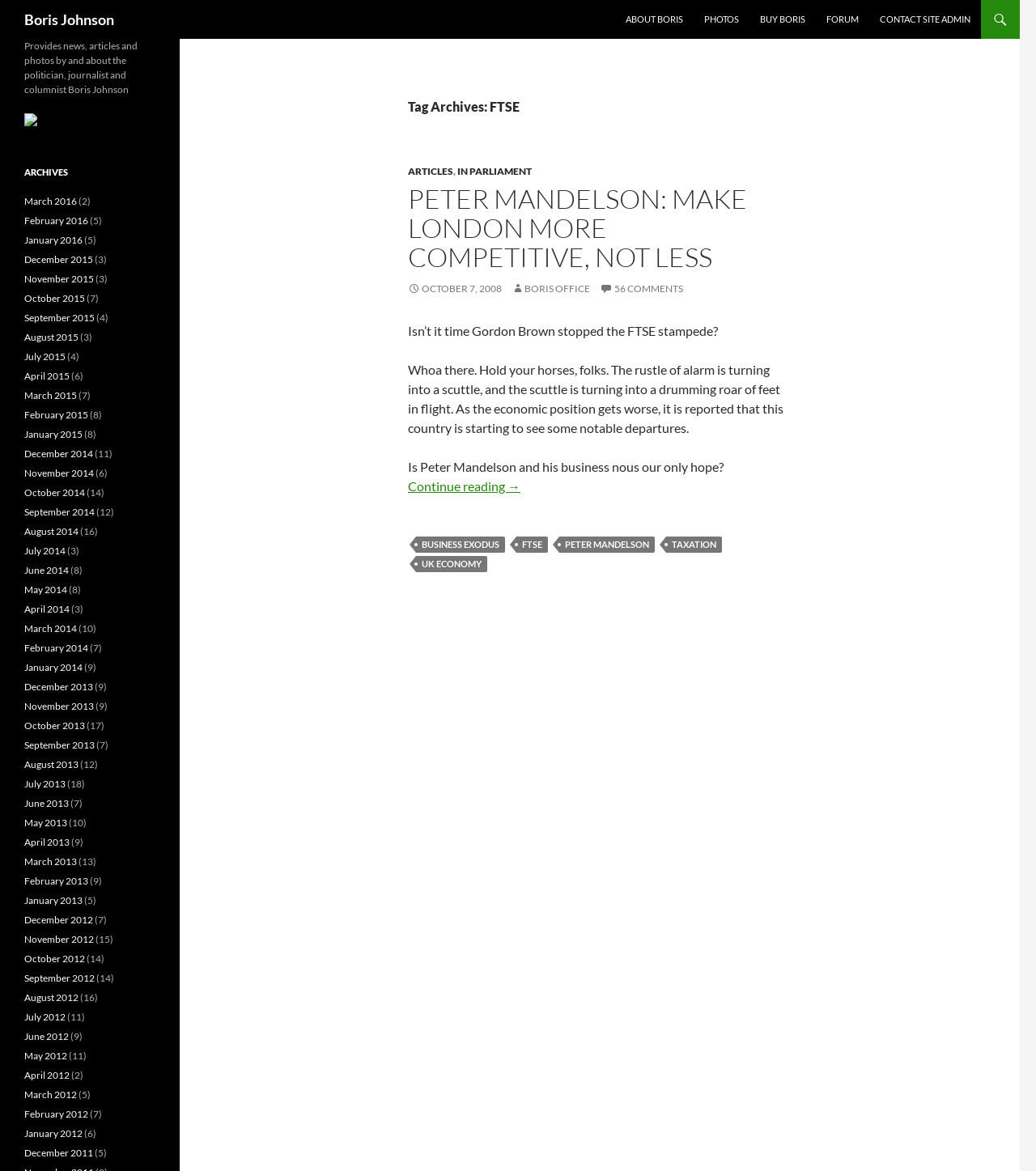Find the bounding box of the UI element described as: "Contact Site Admin". The bounding box coordinates should be given as four float values between 0 and 1, i.e., [left, top, right, bottom].

[0.84, 0.0, 0.946, 0.033]